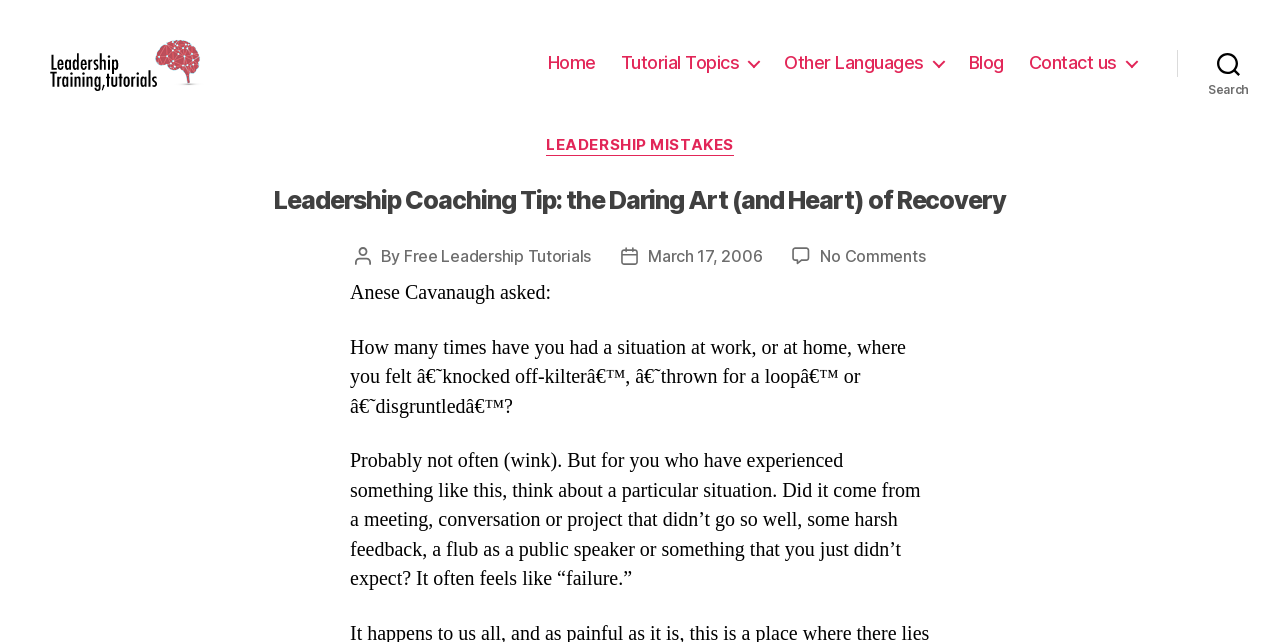What is the name of the author of the post?
Based on the image, provide your answer in one word or phrase.

Free Leadership Tutorials